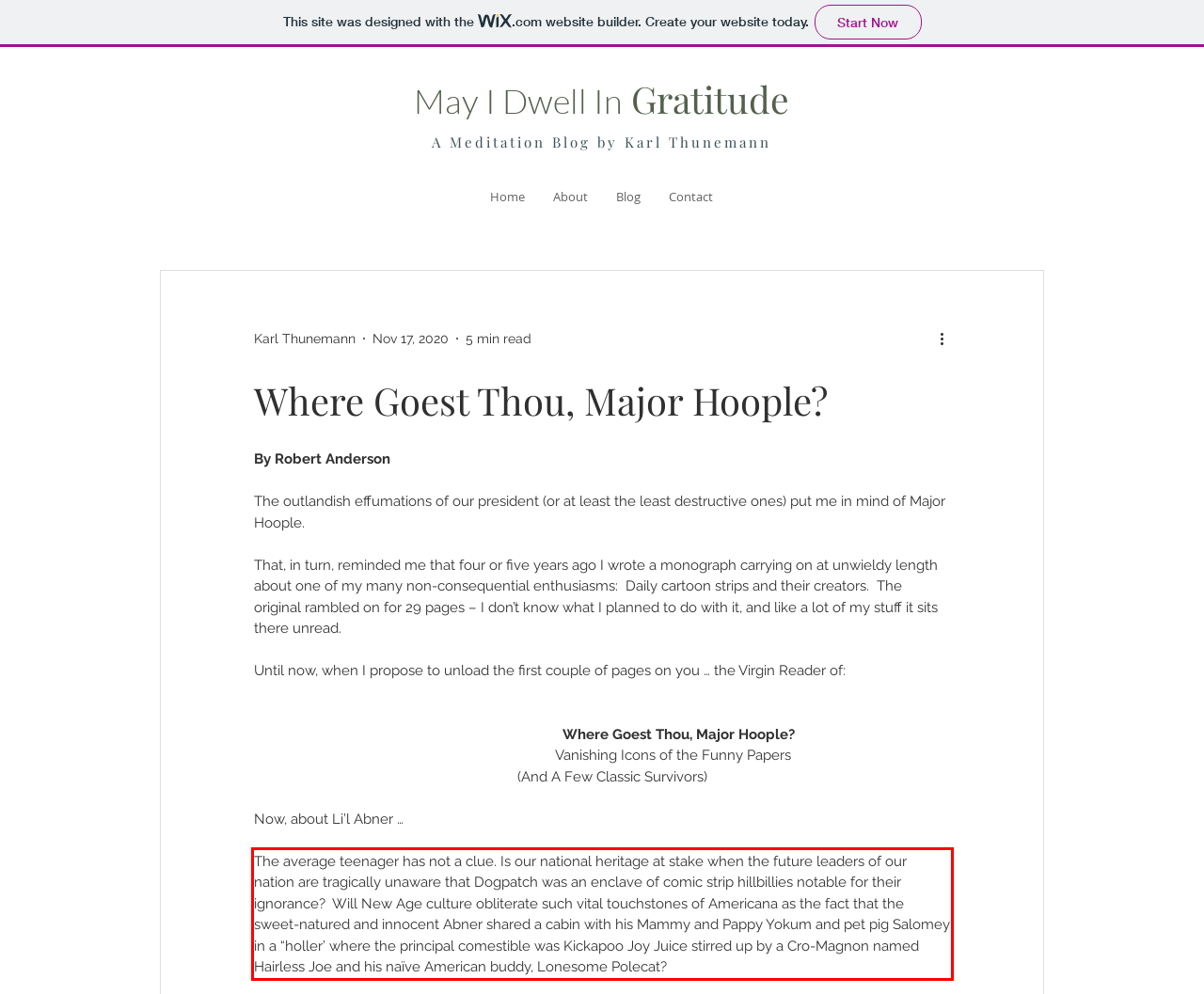In the given screenshot, locate the red bounding box and extract the text content from within it.

The average teenager has not a clue. Is our national heritage at stake when the future leaders of our nation are tragically unaware that Dogpatch was an enclave of comic strip hillbillies notable for their ignorance? Will New Age culture obliterate such vital touchstones of Americana as the fact that the sweet-natured and innocent Abner shared a cabin with his Mammy and Pappy Yokum and pet pig Salomey in a “holler’ where the principal comestible was Kickapoo Joy Juice stirred up by a Cro-Magnon named Hairless Joe and his naïve American buddy, Lonesome Polecat?